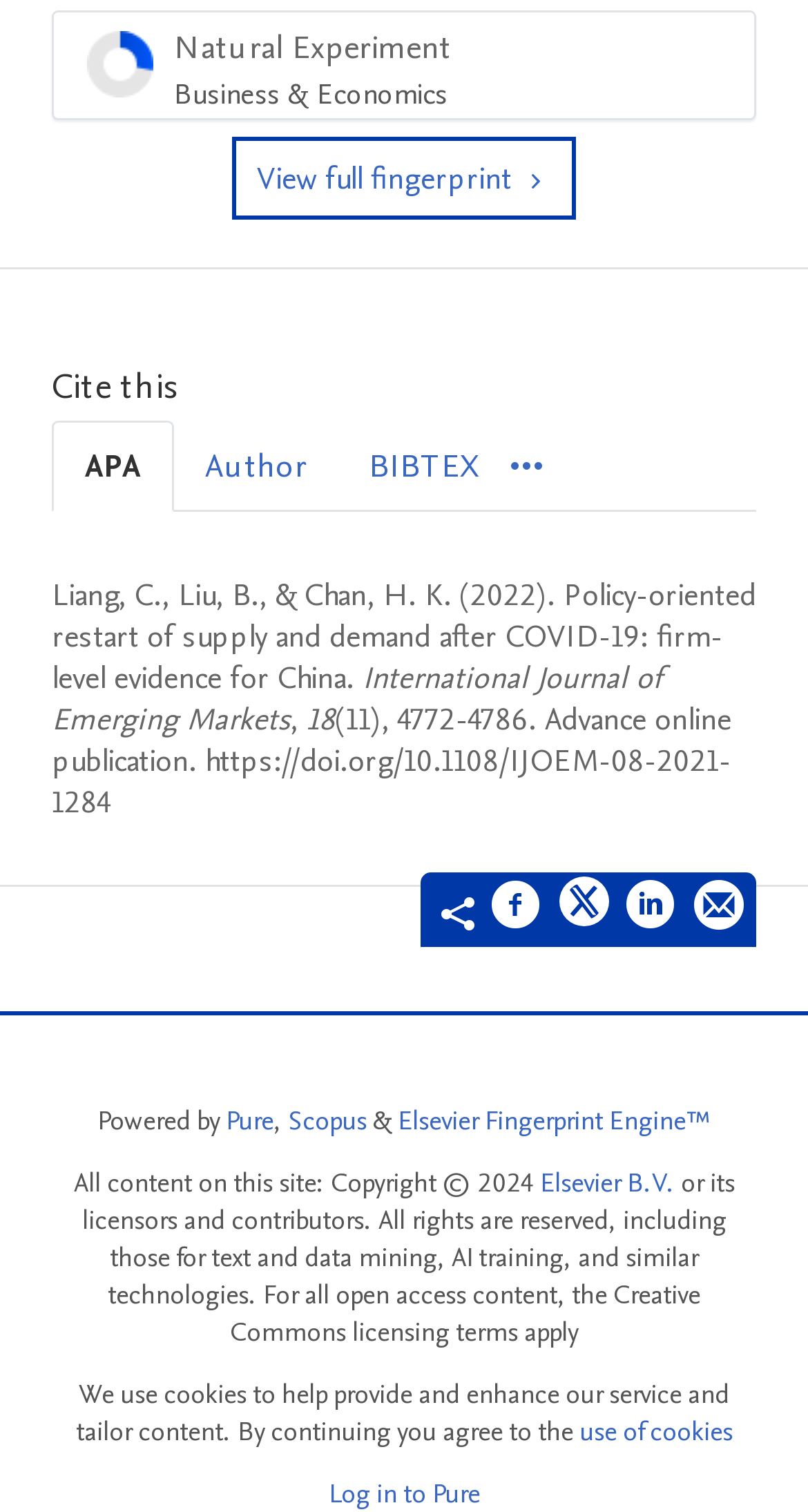Respond to the question with just a single word or phrase: 
What is the DOI of the research paper?

https://doi.org/10.1108/IJOEM-08-2021-1284